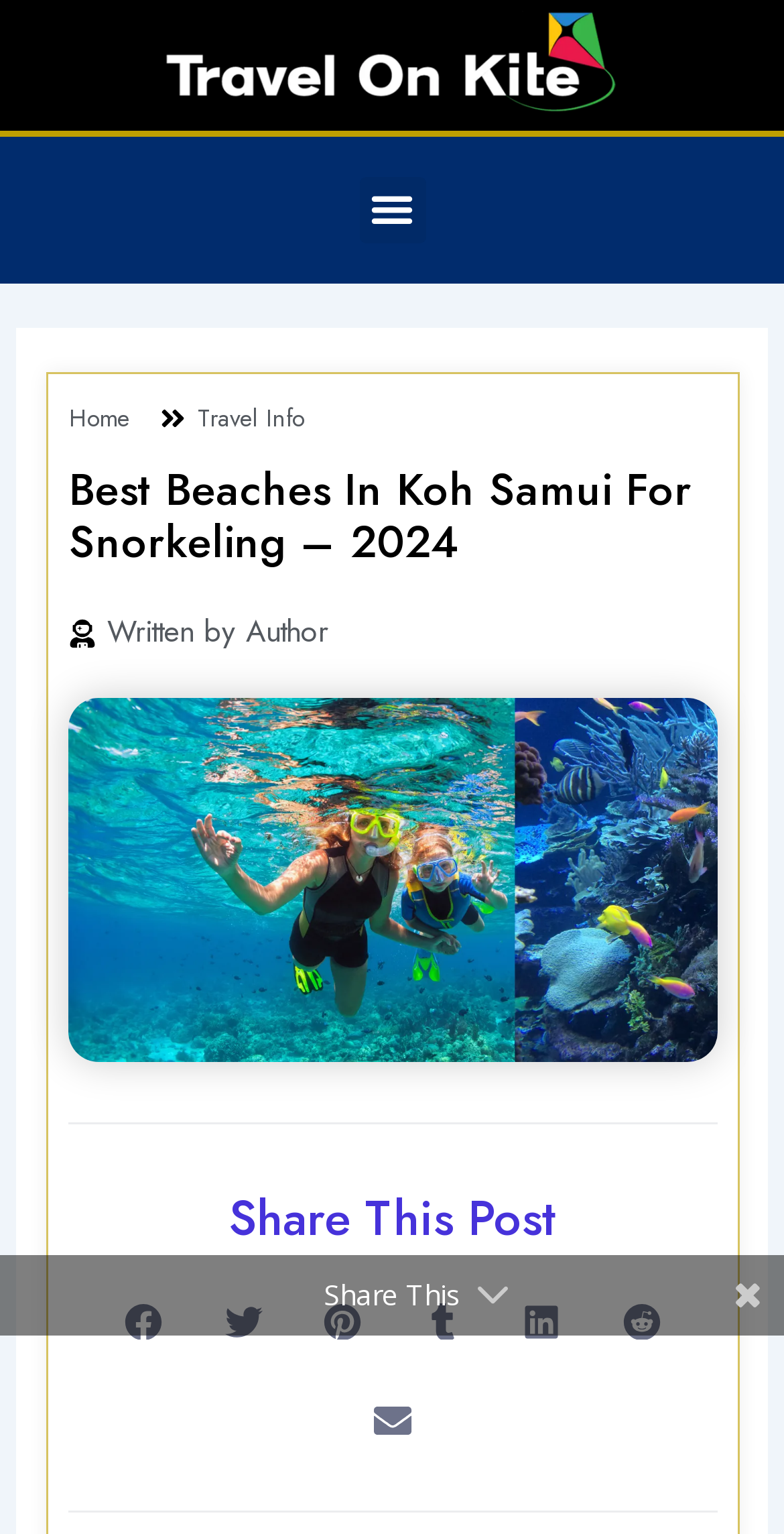Based on the element description, predict the bounding box coordinates (top-left x, top-left y, bottom-right x, bottom-right y) for the UI element in the screenshot: Home

[0.088, 0.257, 0.165, 0.288]